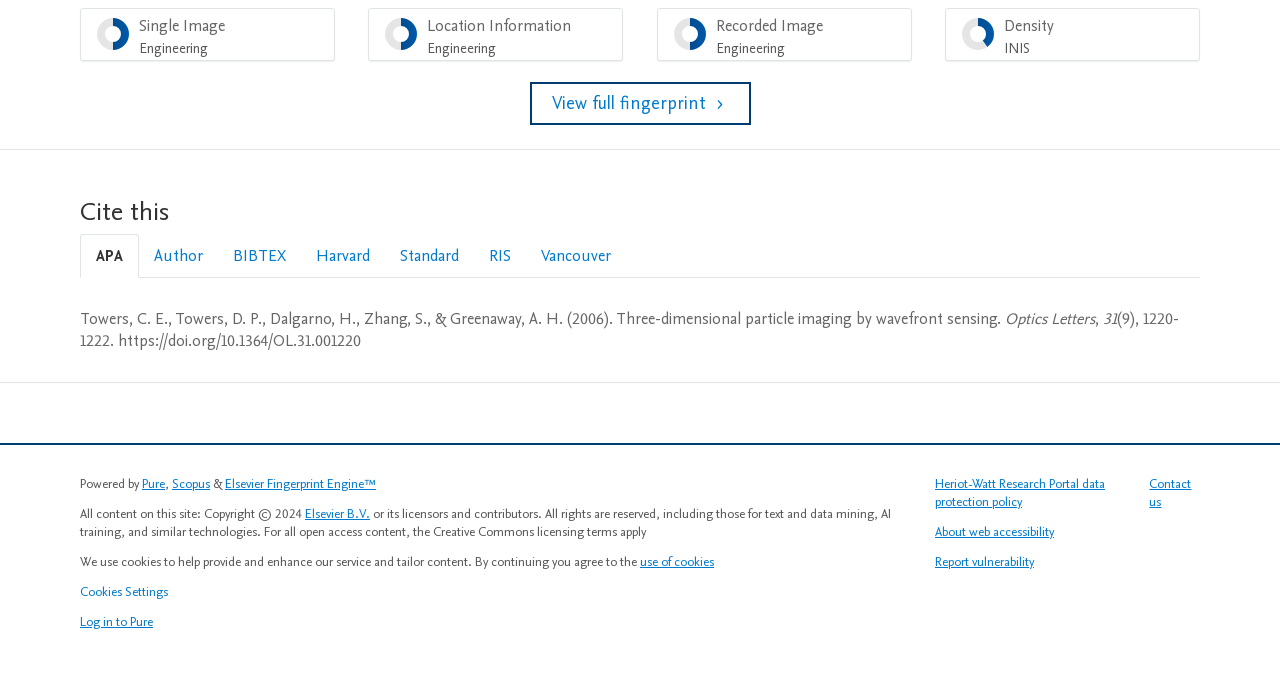Calculate the bounding box coordinates for the UI element based on the following description: "Contact us". Ensure the coordinates are four float numbers between 0 and 1, i.e., [left, top, right, bottom].

[0.898, 0.706, 0.931, 0.759]